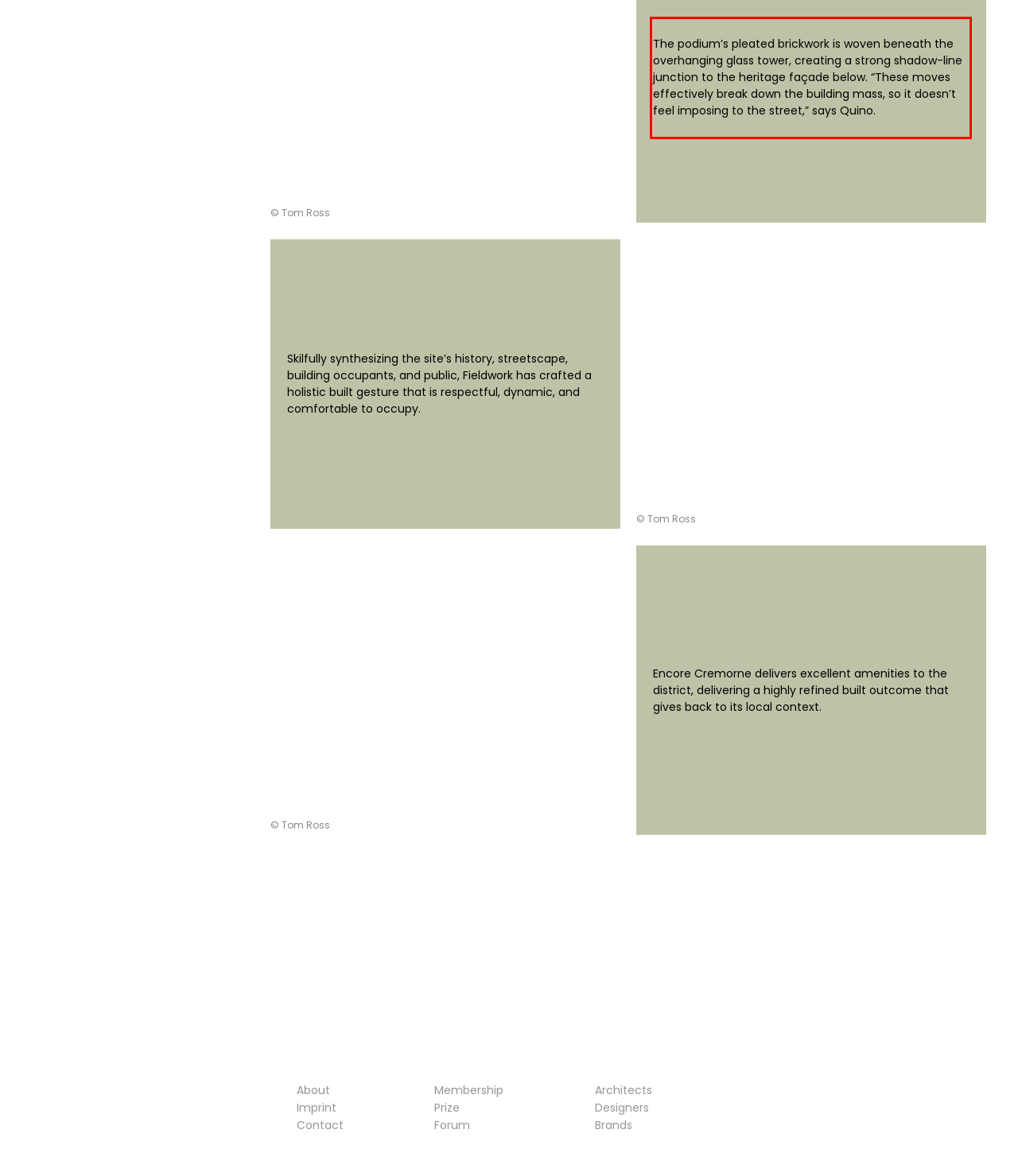Please analyze the provided webpage screenshot and perform OCR to extract the text content from the red rectangle bounding box.

The podium’s pleated brickwork is woven beneath the overhanging glass tower, creating a strong shadow-line junction to the heritage façade below. “These moves effectively break down the building mass, so it doesn’t feel imposing to the street,” says Quino.